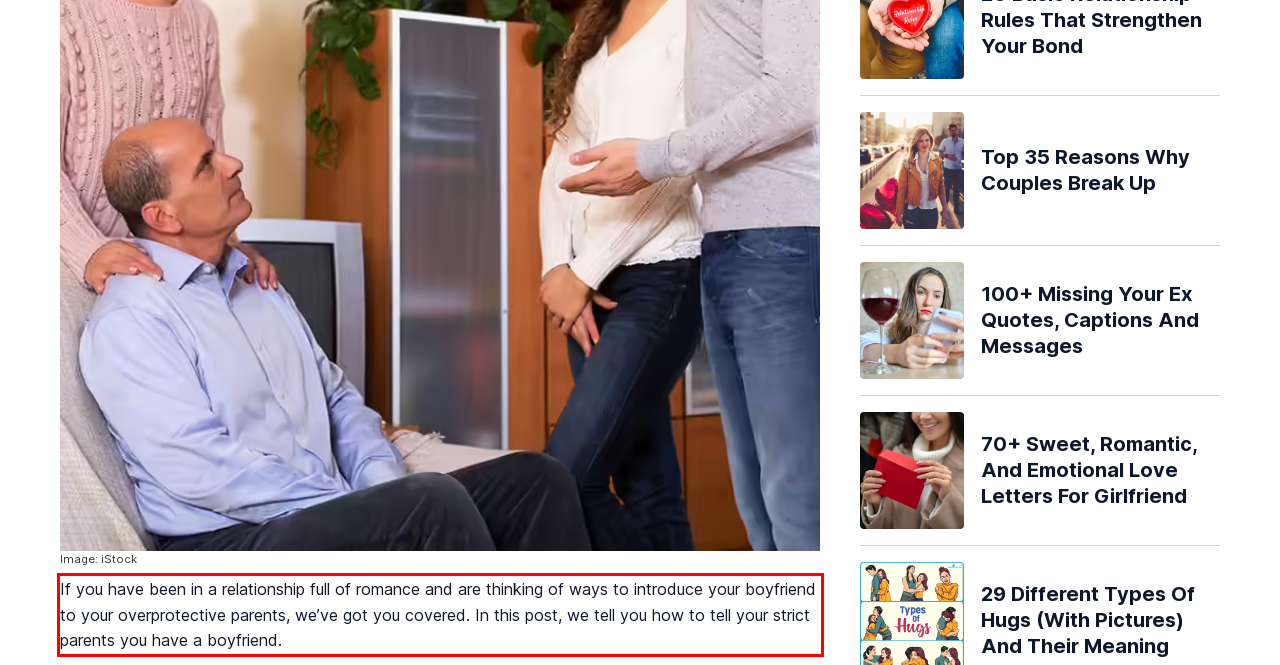You are given a screenshot with a red rectangle. Identify and extract the text within this red bounding box using OCR.

If you have been in a relationship full of romance and are thinking of ways to introduce your boyfriend to your overprotective parents, we’ve got you covered. In this post, we tell you how to tell your strict parents you have a boyfriend.